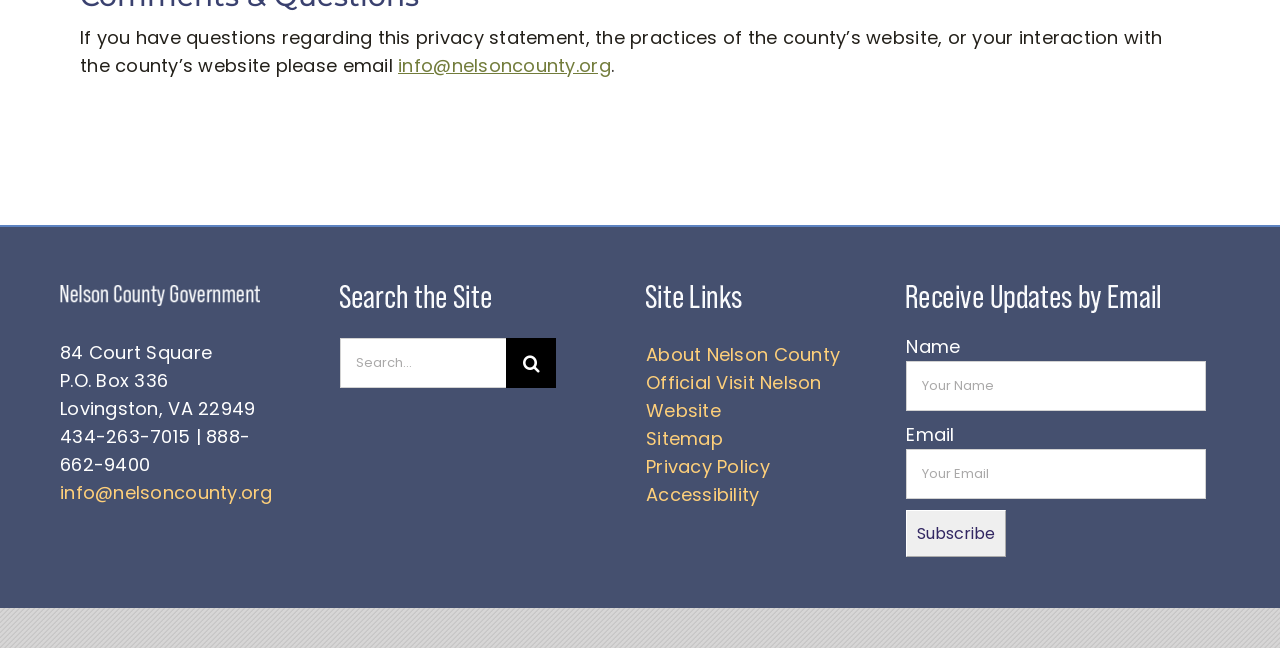Identify the bounding box coordinates of the clickable region necessary to fulfill the following instruction: "search for something". The bounding box coordinates should be four float numbers between 0 and 1, i.e., [left, top, right, bottom].

[0.265, 0.521, 0.435, 0.598]